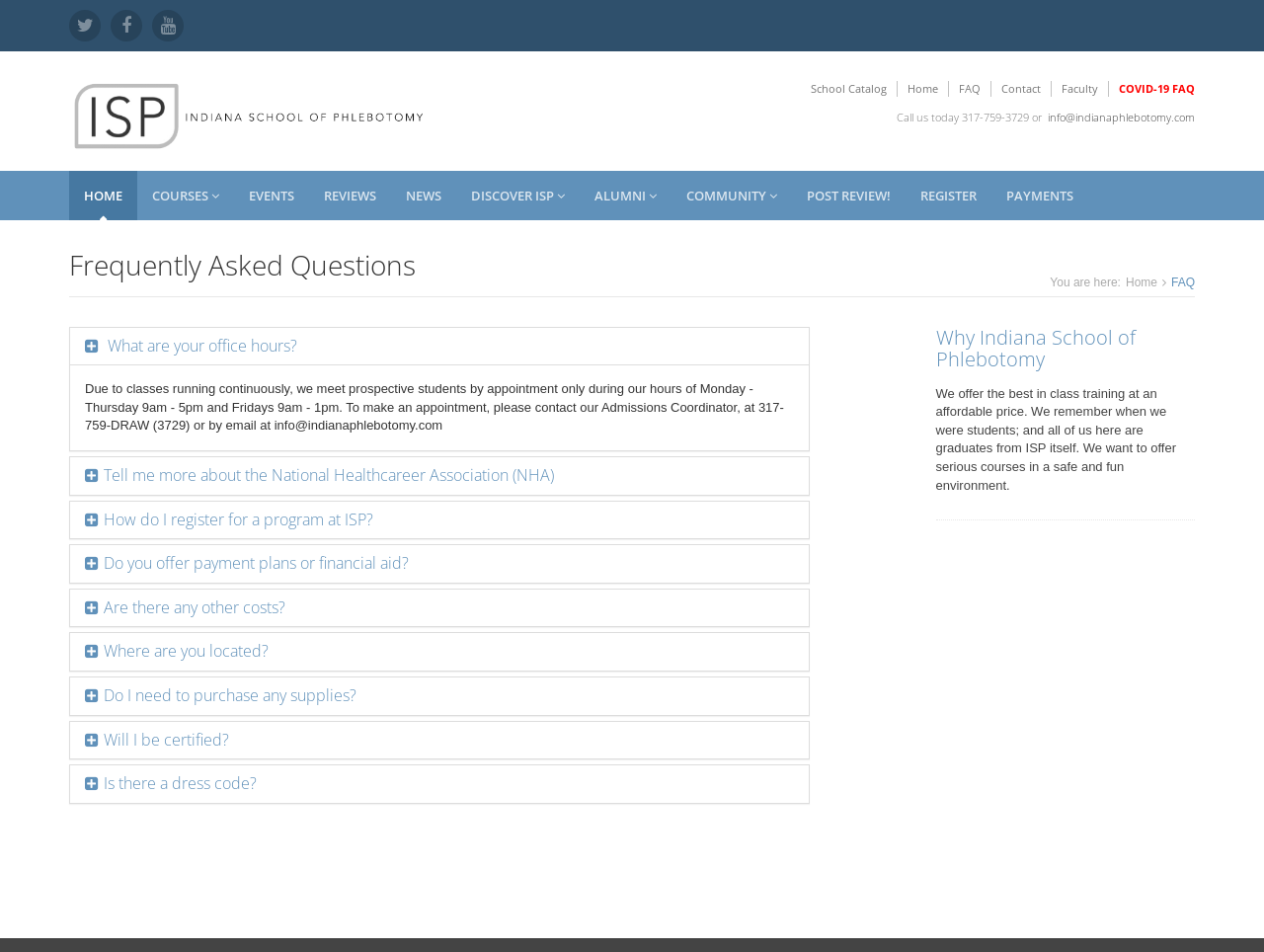Determine the bounding box coordinates for the UI element with the following description: "Discover ISP". The coordinates should be four float numbers between 0 and 1, represented as [left, top, right, bottom].

[0.361, 0.179, 0.459, 0.231]